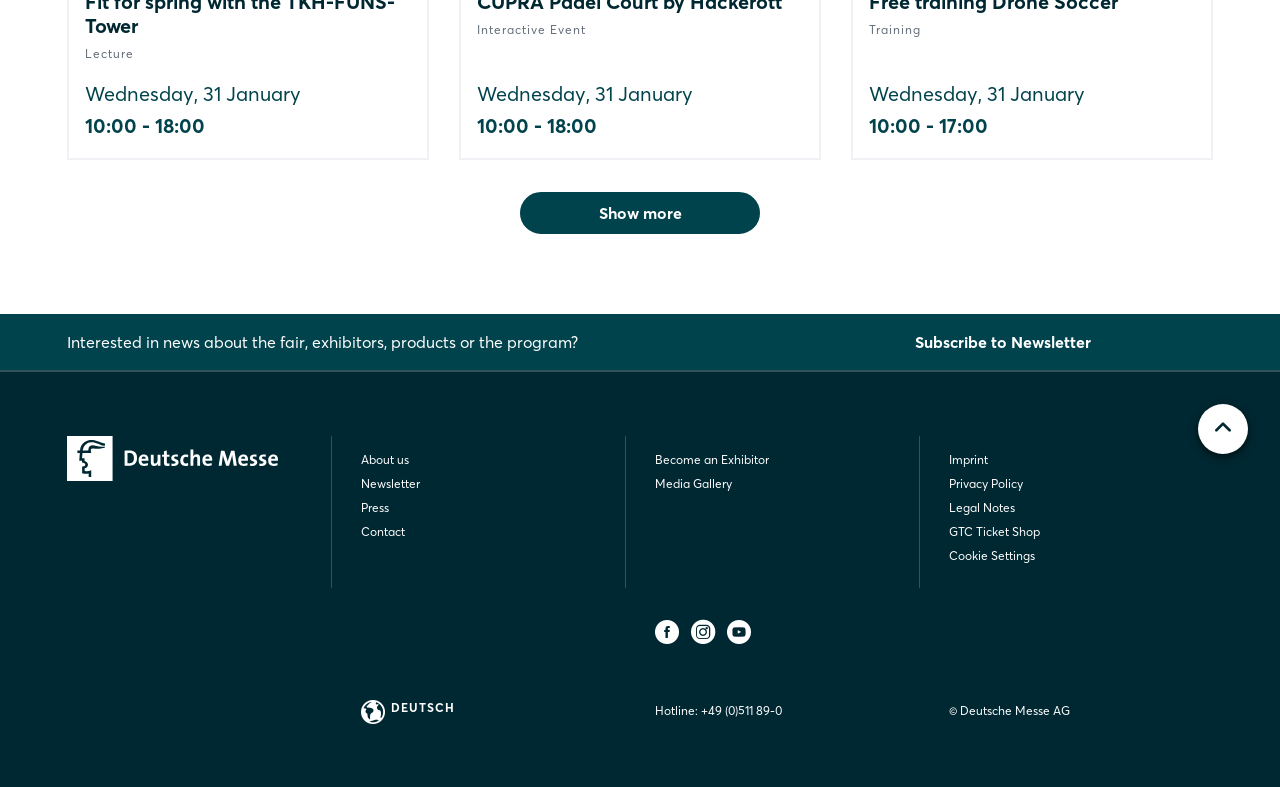Locate the bounding box coordinates of the area where you should click to accomplish the instruction: "View Media Gallery".

[0.512, 0.604, 0.718, 0.625]